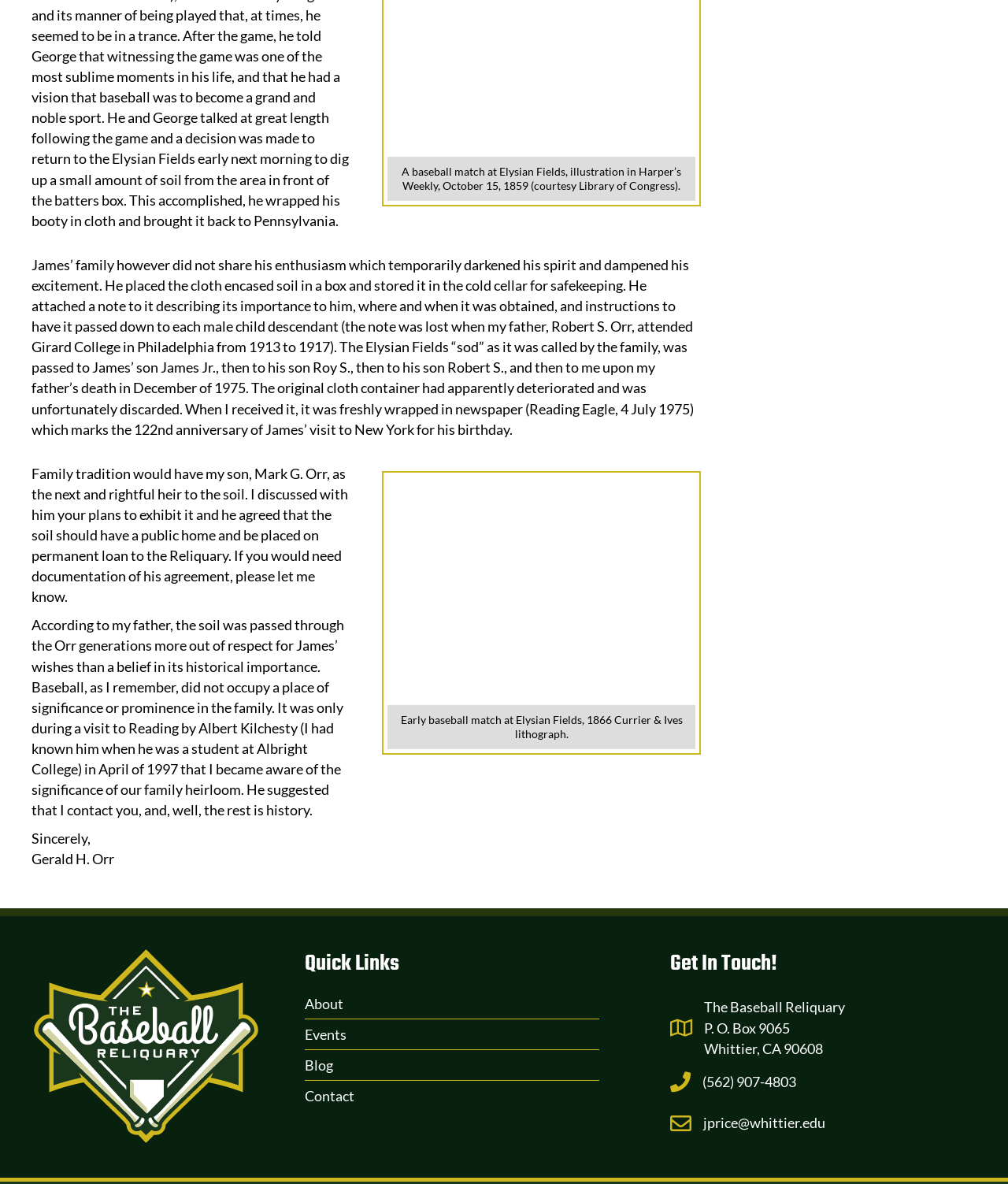Give a one-word or one-phrase response to the question: 
What is the address of the Baseball Reliquary?

P. O. Box 9065, Whittier, CA 90608